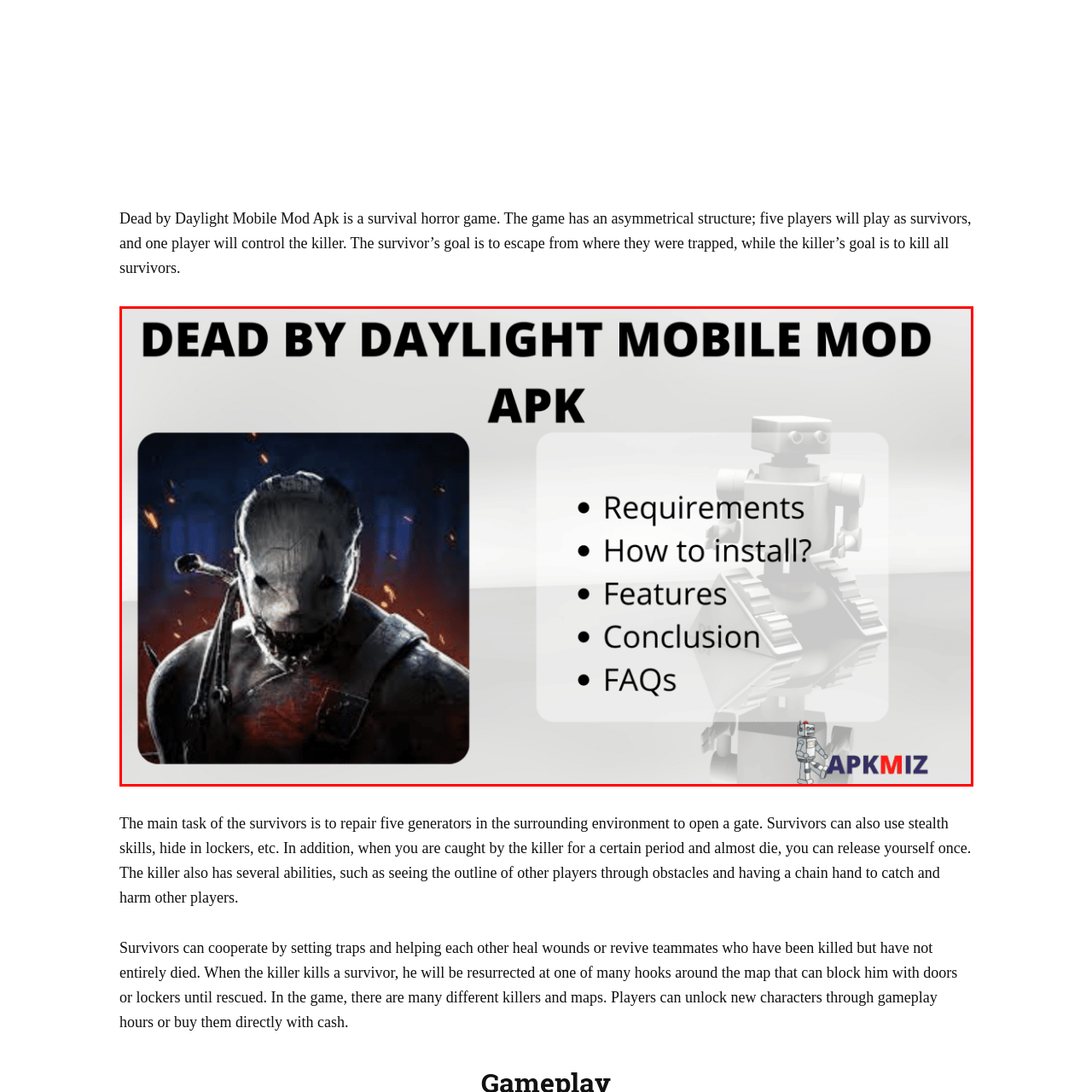Pay attention to the image highlighted by the red border, What is the gameplay structure of Dead by Daylight Mobile Mod Apk? Please give a one-word or short phrase answer.

Asymmetrical